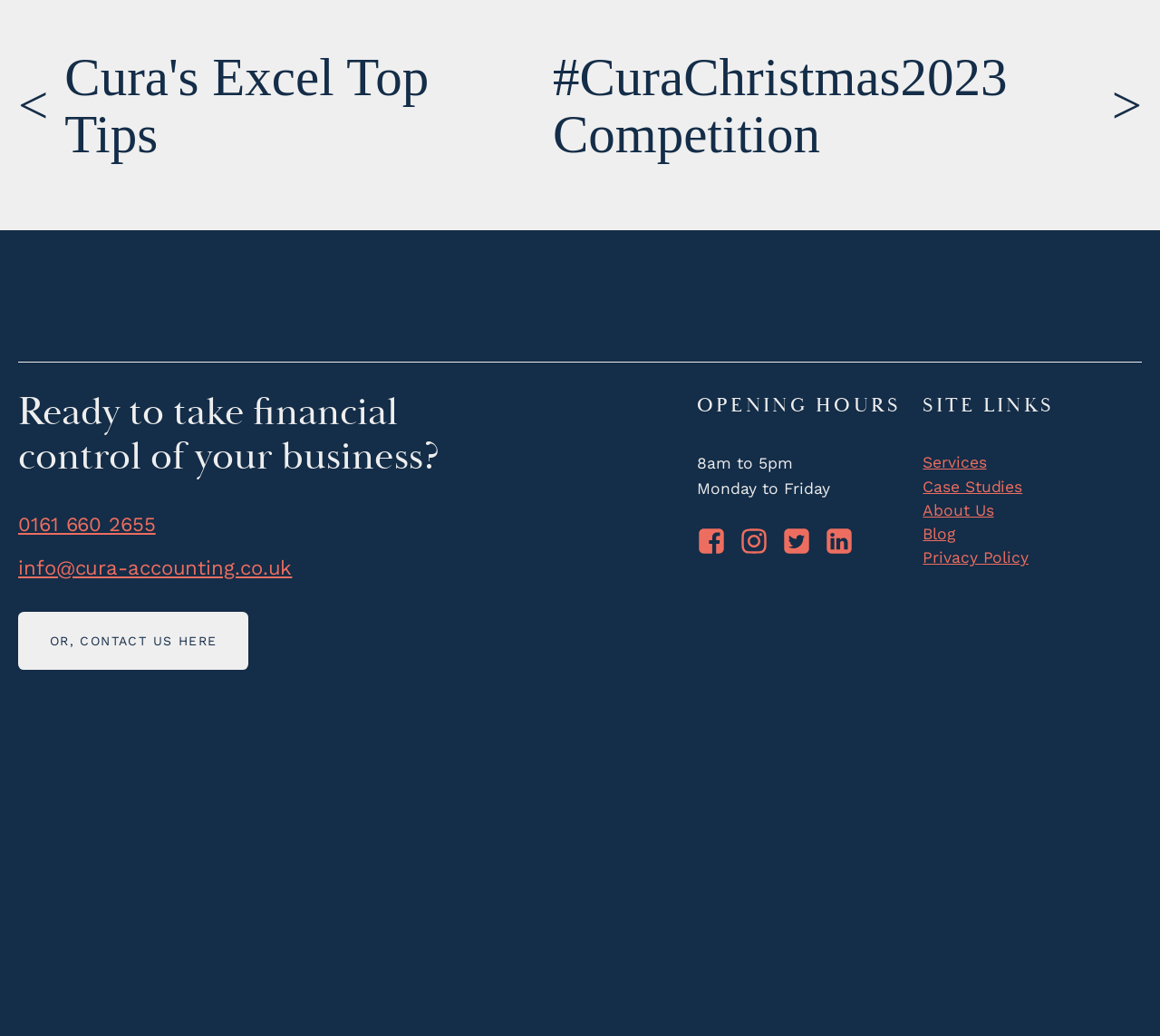Can you specify the bounding box coordinates of the area that needs to be clicked to fulfill the following instruction: "View services"?

[0.796, 0.435, 0.85, 0.458]